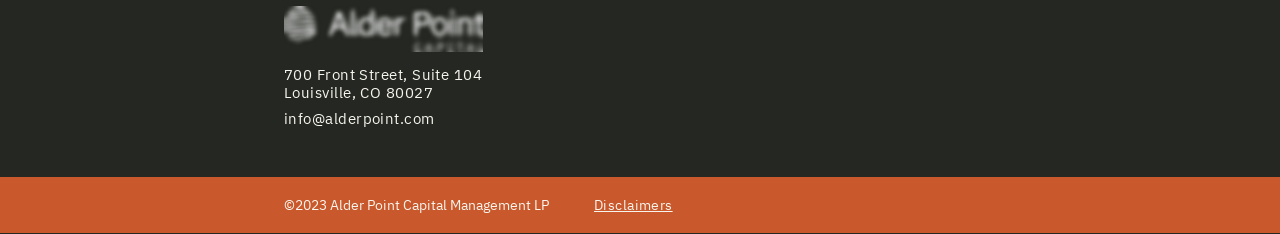What type of document can be accessed?
Using the information from the image, give a concise answer in one word or a short phrase.

Disclaimers